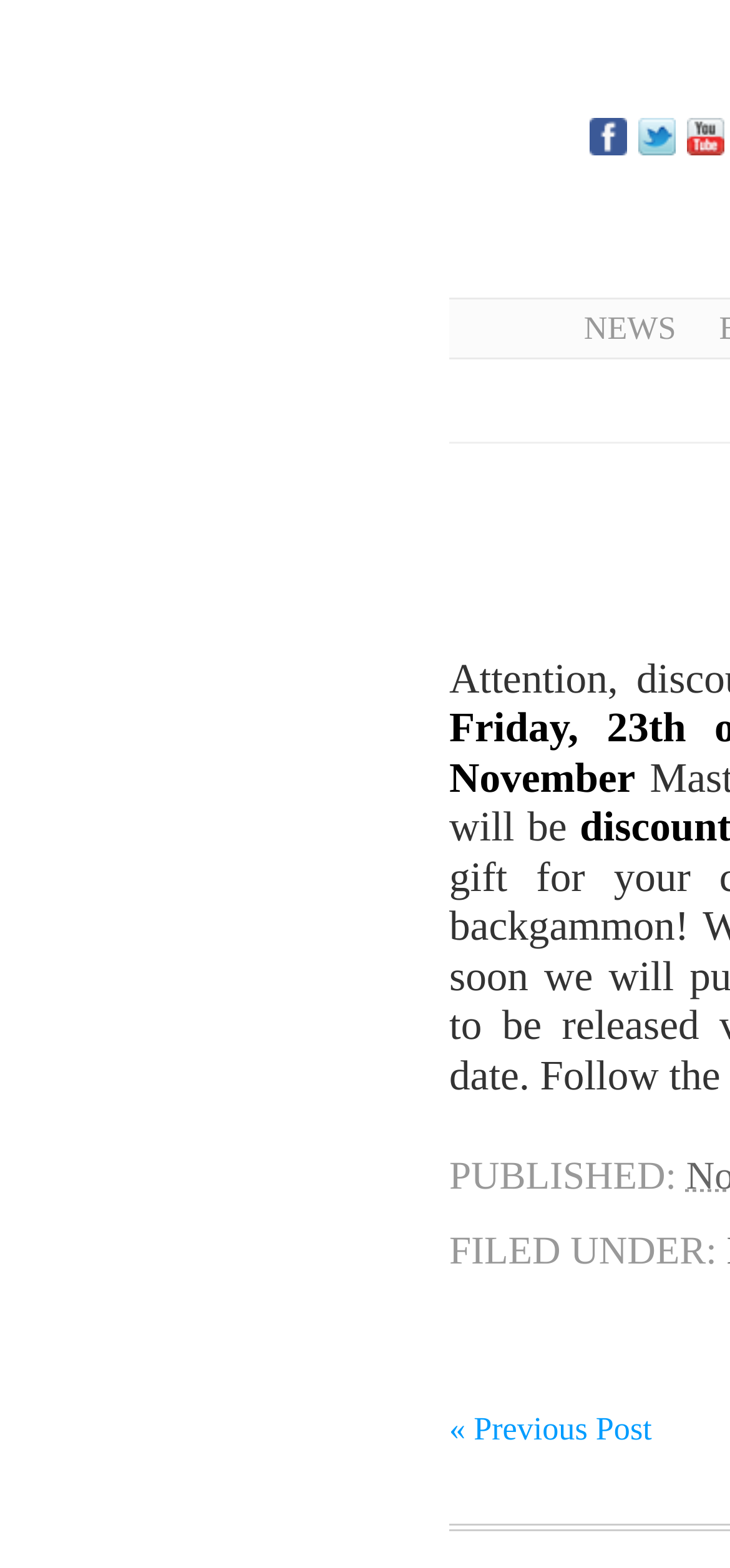Give a one-word or phrase response to the following question: How many social media links are there?

3